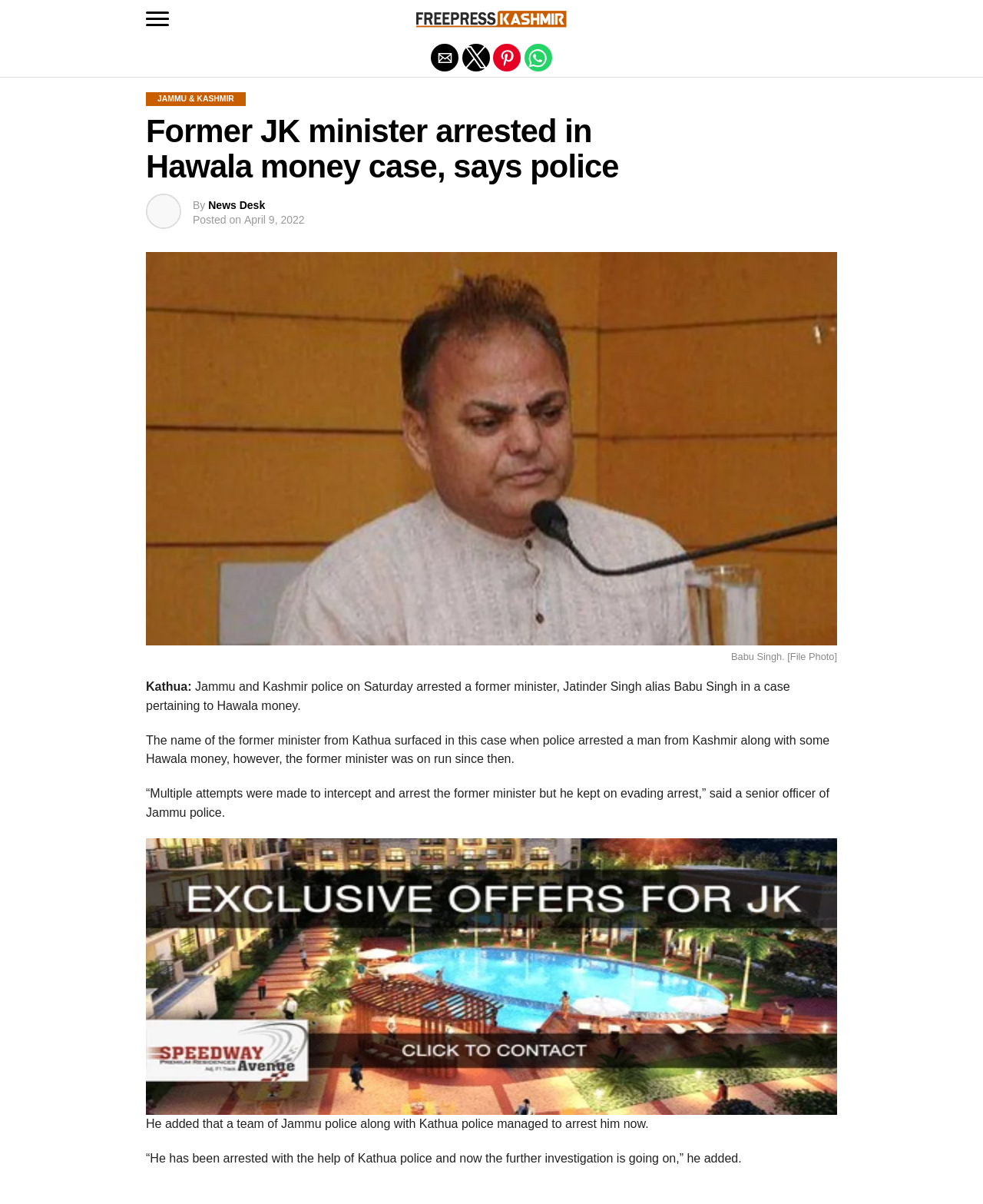Describe the entire webpage, focusing on both content and design.

The webpage appears to be a news article from Free Press Kashmir. At the top, there is a button and a link to the website's name, accompanied by an image of the website's logo. Below this, there are social media sharing buttons for email, Twitter, Pinterest, and WhatsApp.

The main content of the article is divided into sections. The first section has a header with the title "JAMMU & KASHMIR" and a subheading "Former JK minister arrested in Hawala money case, says police". Below this, there is an image, followed by the author's name "News Desk" and the date "April 9, 2022".

The main article text starts with a brief introduction, followed by several paragraphs describing the arrest of a former minister, Jatinder Singh alias Babu Singh, in a case related to Hawala money. The text is accompanied by an image of the former minister, Babu Singh, with a caption "Babu Singh. [File Photo]".

Towards the bottom of the page, there is a link to another article or a related story, accompanied by an image with the caption "A view of the sea". The article concludes with a few more paragraphs of text, followed by a blank line and then a link to exit the mobile version of the website at the very bottom.